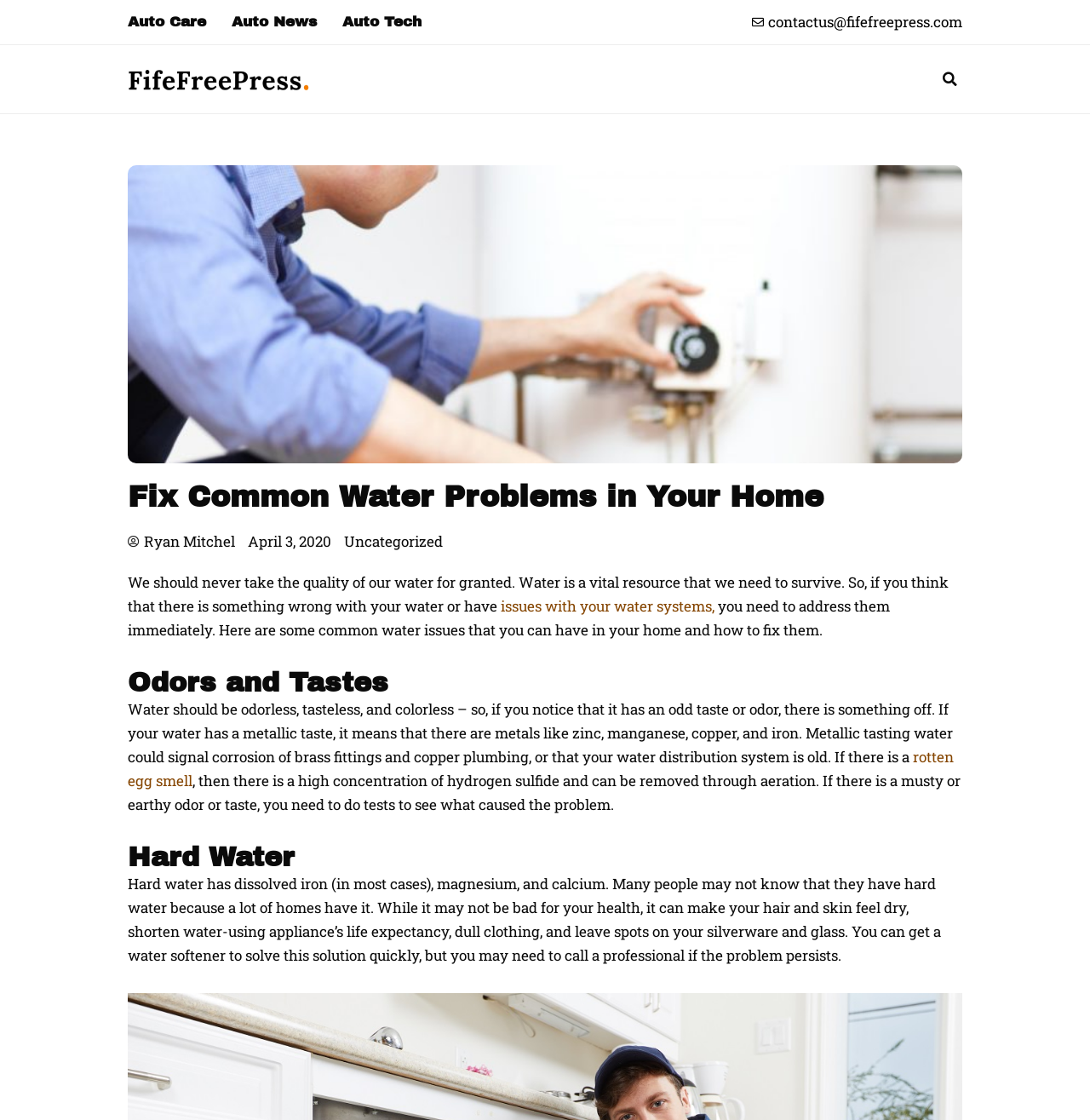Using the provided element description, identify the bounding box coordinates as (top-left x, top-left y, bottom-right x, bottom-right y). Ensure all values are between 0 and 1. Description: rotten egg smell

[0.117, 0.667, 0.875, 0.706]